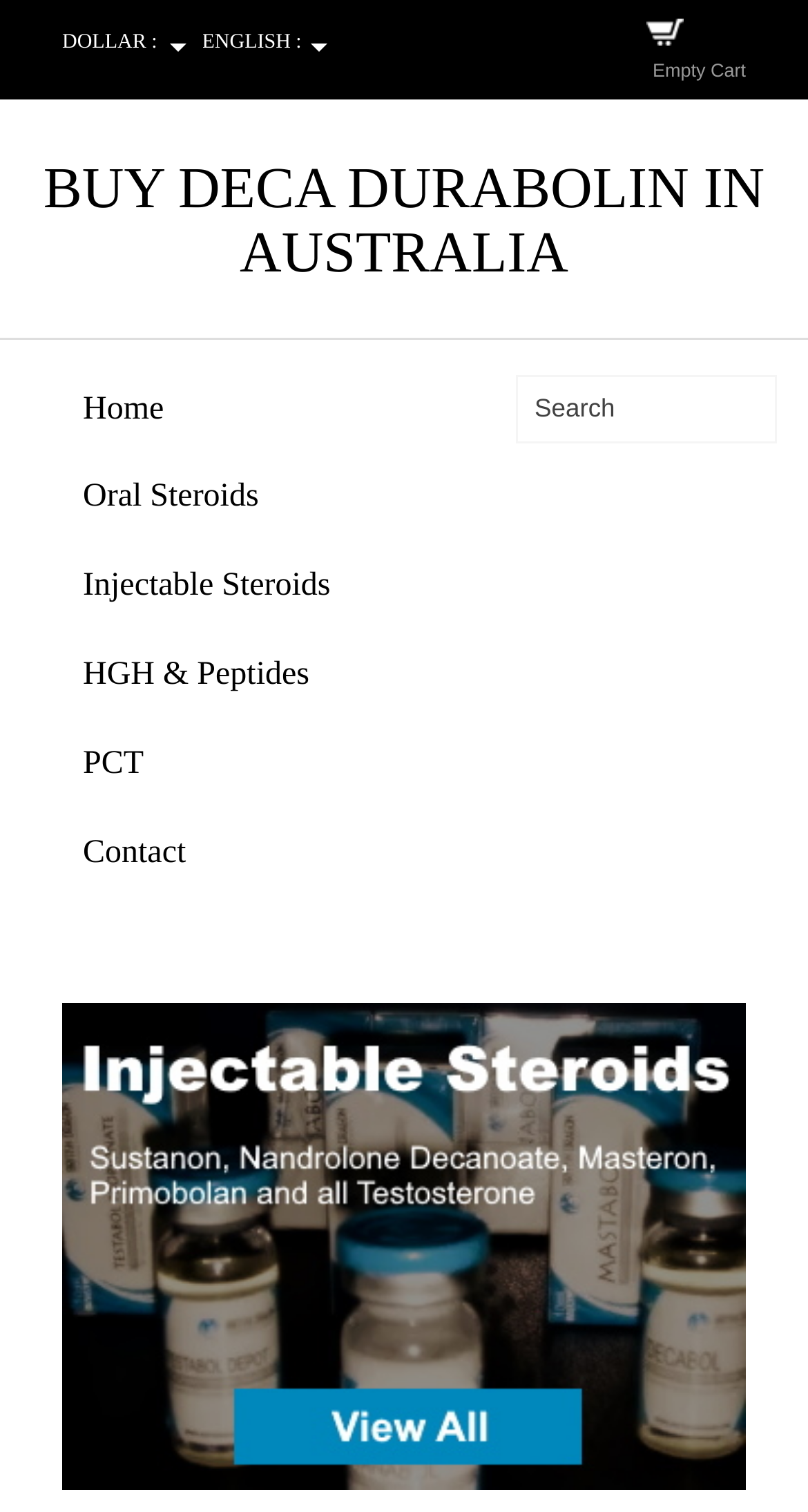Please provide a comprehensive response to the question below by analyzing the image: 
What type of products are promoted?

The type of products promoted is determined by looking at the content of the webpage, including the links 'Oral Steroids', 'Injectable Steroids', and 'HGH & Peptides', indicating that the webpage promotes steroids and related products.